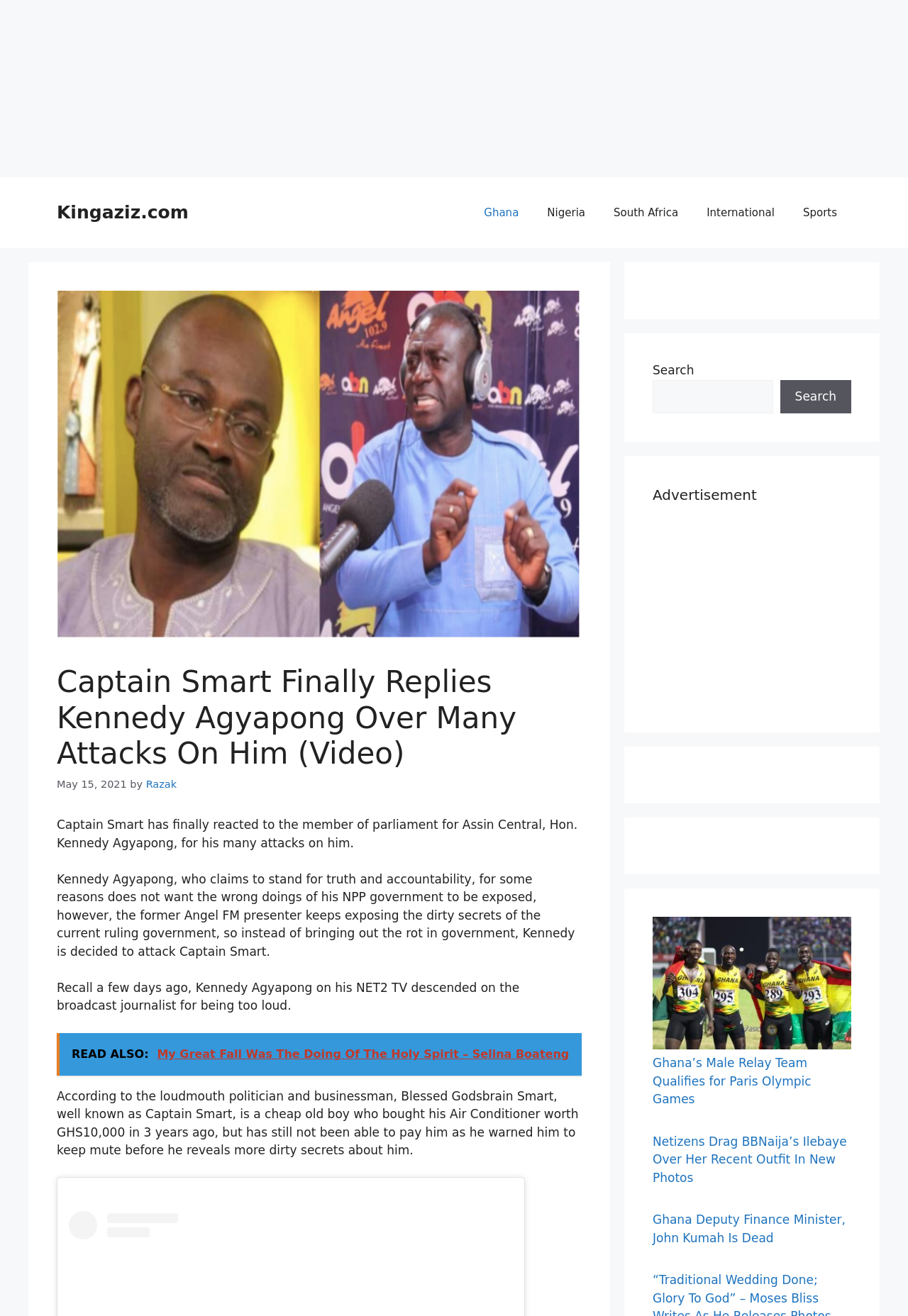Give a comprehensive overview of the webpage, including key elements.

The webpage is about Captain Smart's reaction to Hon. Kennedy Agyapong's attacks on him. At the top of the page, there is a banner with a link to the website "Kingaziz.com" and a navigation menu with links to different categories such as "Ghana", "Nigeria", "South Africa", "International", and "Sports". Below the navigation menu, there is an image of Kennedy Agyapong and Captain Smart.

The main content of the page is divided into sections. The first section has a heading that reads "Captain Smart Finally Replies Kennedy Agyapong Over Many Attacks On Him (Video)" and a timestamp indicating that the article was published on May 15, 2021. Below the heading, there is a paragraph of text that summarizes Captain Smart's reaction to Kennedy Agyapong's attacks.

The next section has several paragraphs of text that provide more details about the situation, including quotes from Kennedy Agyapong and Captain Smart. There is also a link to a related article titled "READ ALSO: My Great Fall Was The Doing Of The Holy Spirit – Selina Boateng".

On the right side of the page, there are several complementary sections that contain advertisements and links to other articles. One of these sections has a search bar with a button to search the website. Another section has a heading that reads "Advertisement" and contains an ad. The other sections contain links to other news articles, including one about Ghana's male relay team qualifying for the Paris Olympic Games and another about a Ghanaian deputy finance minister's death.

Overall, the webpage is a news article about Captain Smart's reaction to Kennedy Agyapong's attacks, with additional sections containing related content and advertisements.